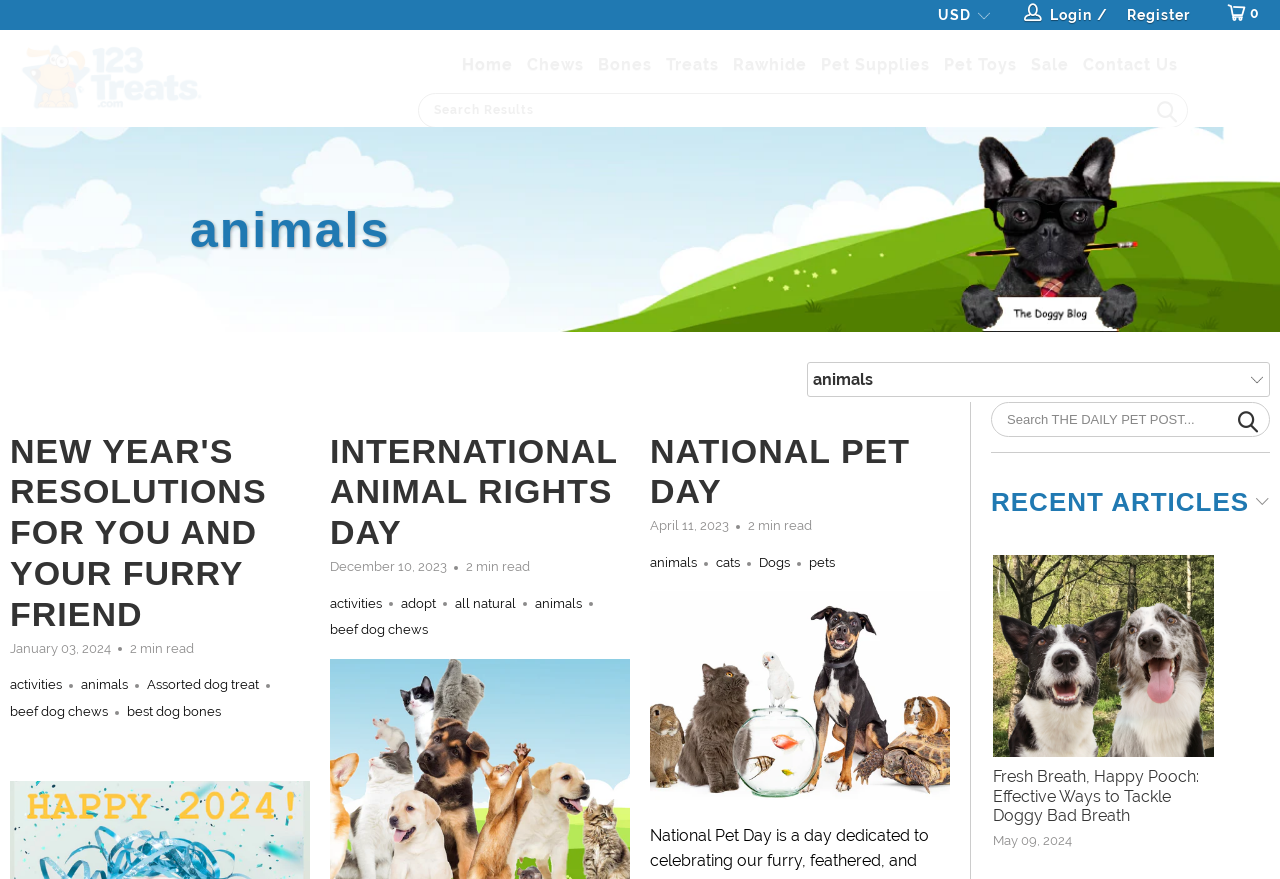Determine the bounding box coordinates of the clickable area required to perform the following instruction: "Search for pet treats". The coordinates should be represented as four float numbers between 0 and 1: [left, top, right, bottom].

[0.327, 0.105, 0.928, 0.145]